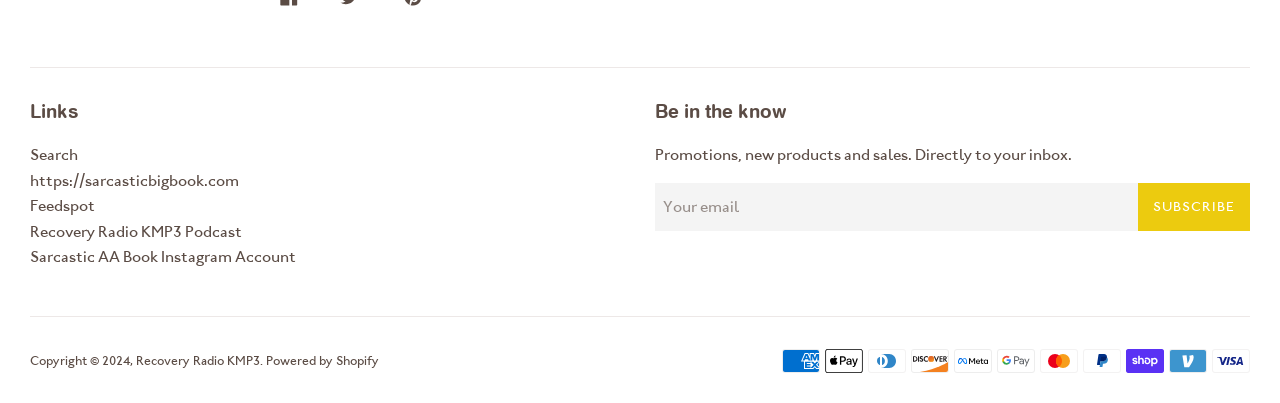Please specify the bounding box coordinates of the area that should be clicked to accomplish the following instruction: "Click on the 'Home' link". The coordinates should consist of four float numbers between 0 and 1, i.e., [left, top, right, bottom].

None